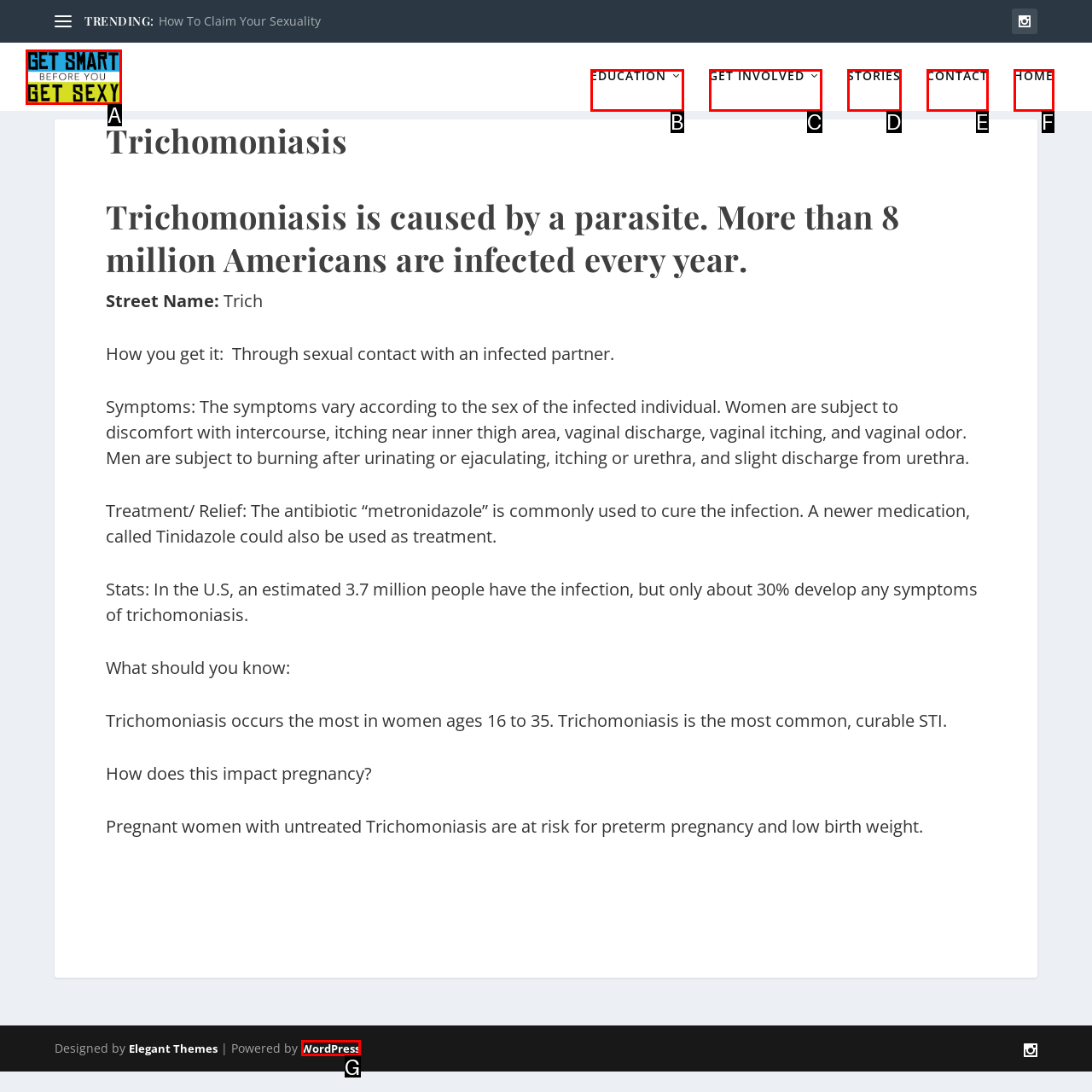From the description: Stories, identify the option that best matches and reply with the letter of that option directly.

D